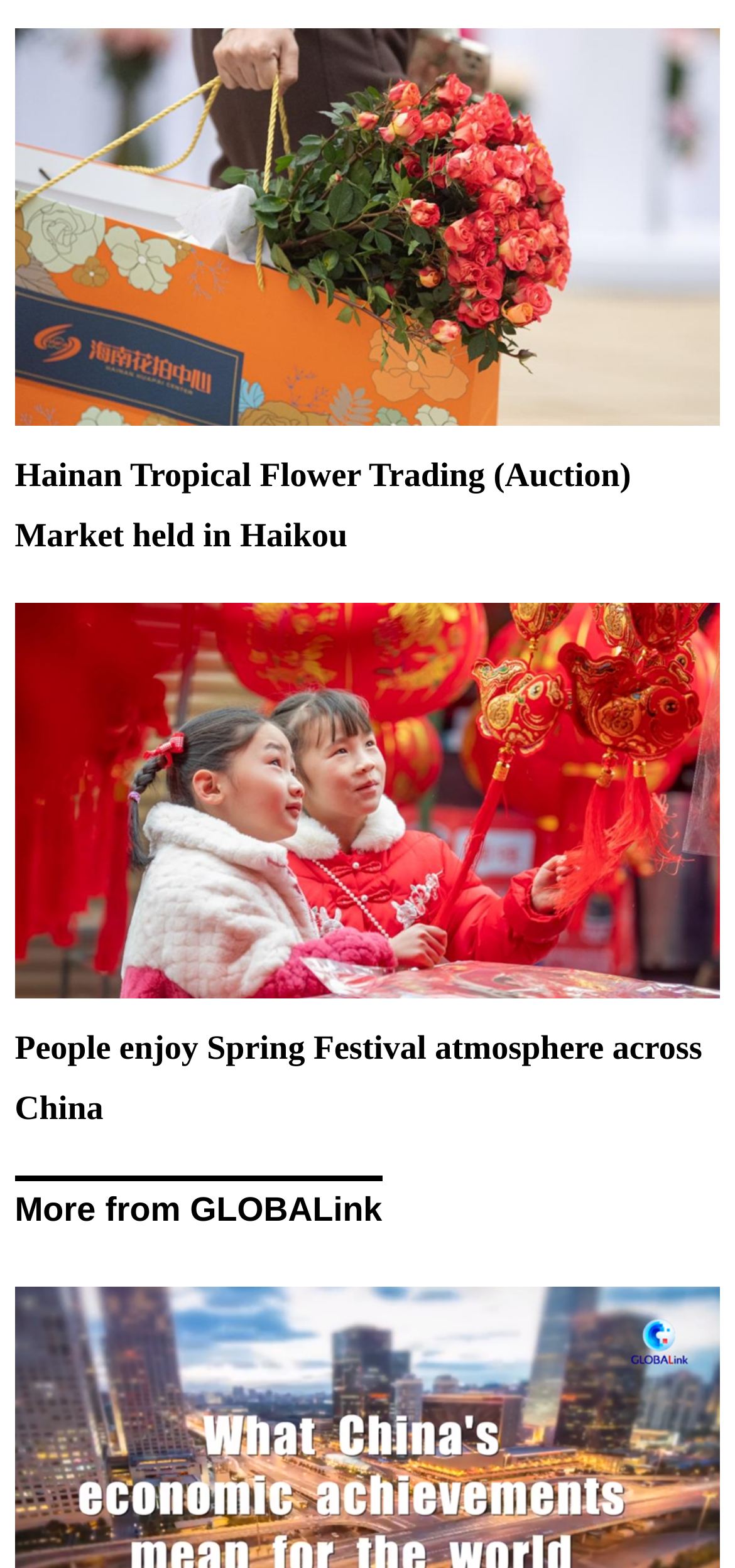Please provide a one-word or phrase answer to the question: 
Are there any images on the webpage?

Yes